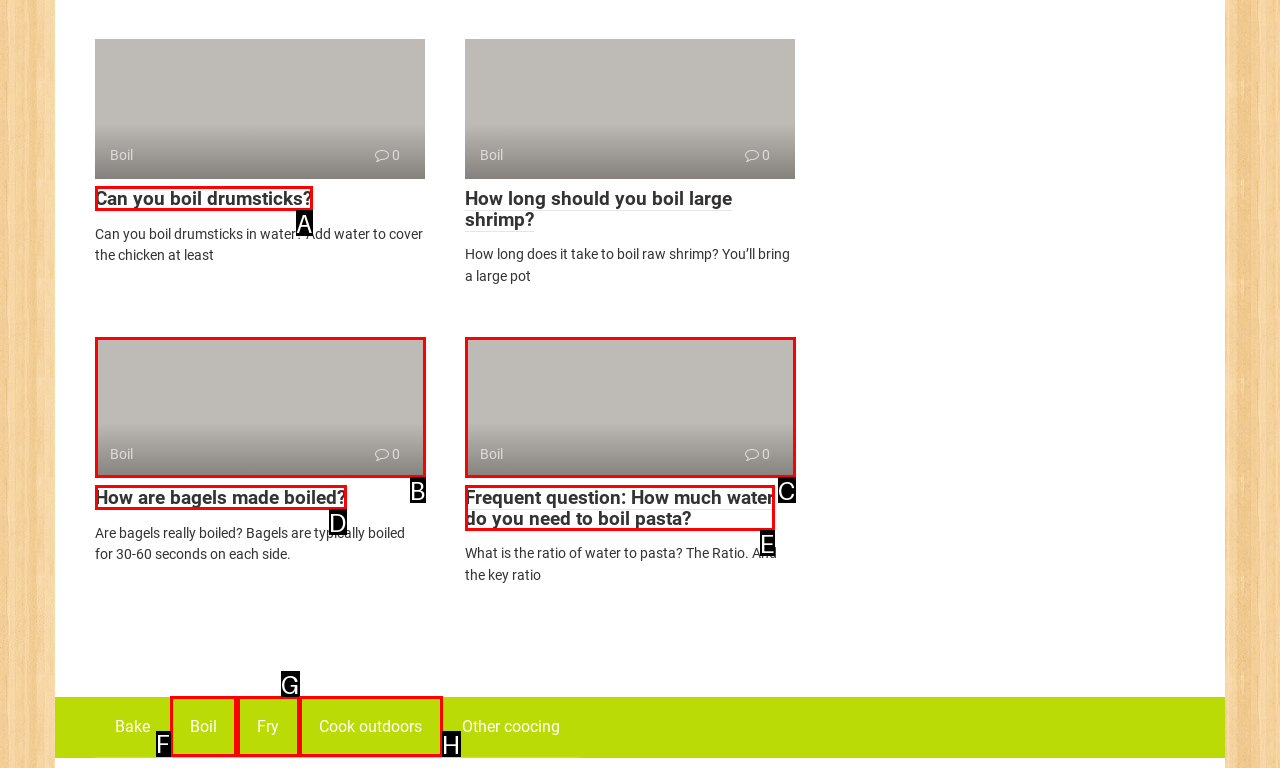Identify the correct lettered option to click in order to perform this task: Click on 'Boil'. Respond with the letter.

F